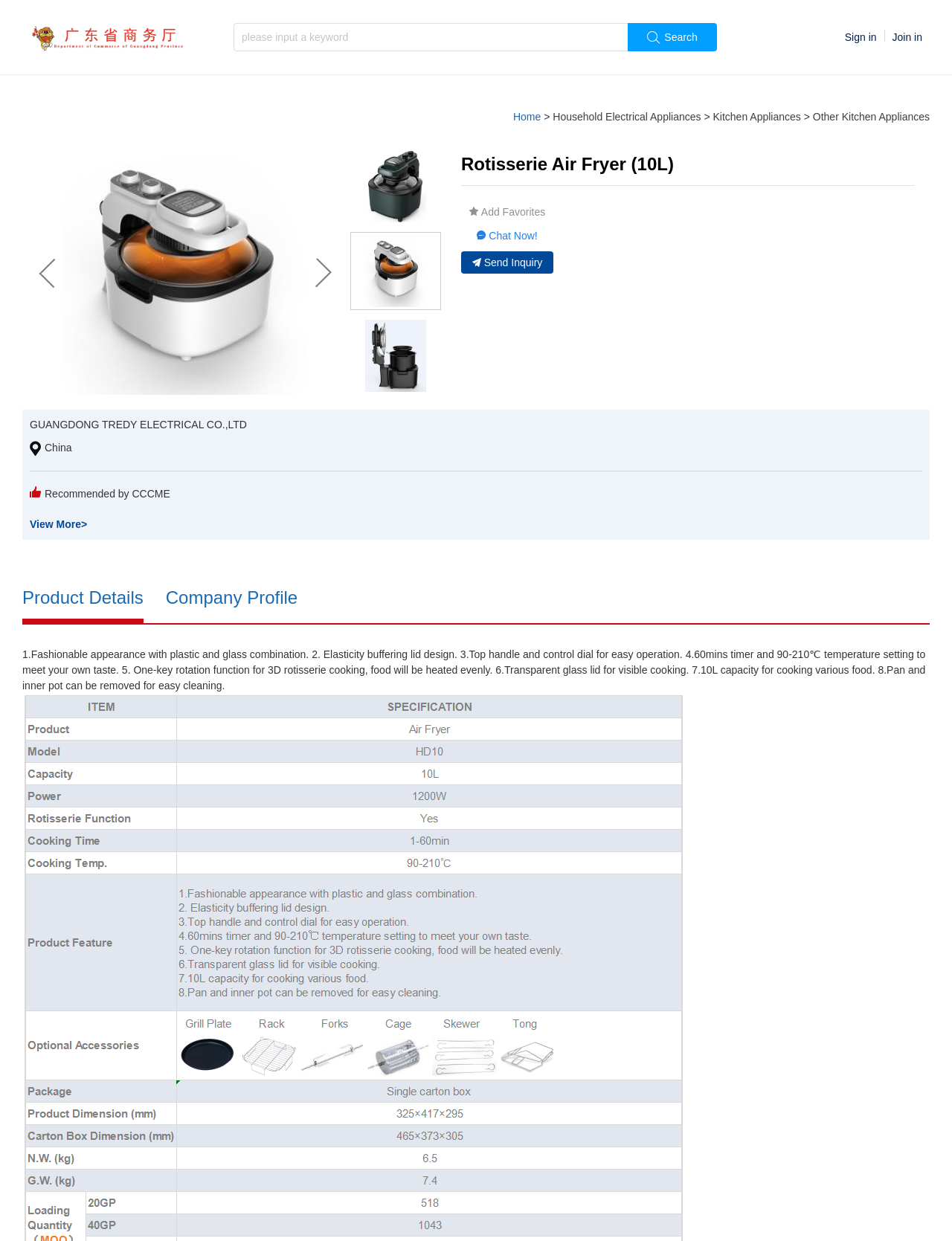Examine the image and give a thorough answer to the following question:
What is the product name?

I found the product name by looking at the heading element on the webpage, which says 'Rotisserie Air Fryer (10L)'. This is likely the name of the product being showcased on the webpage.